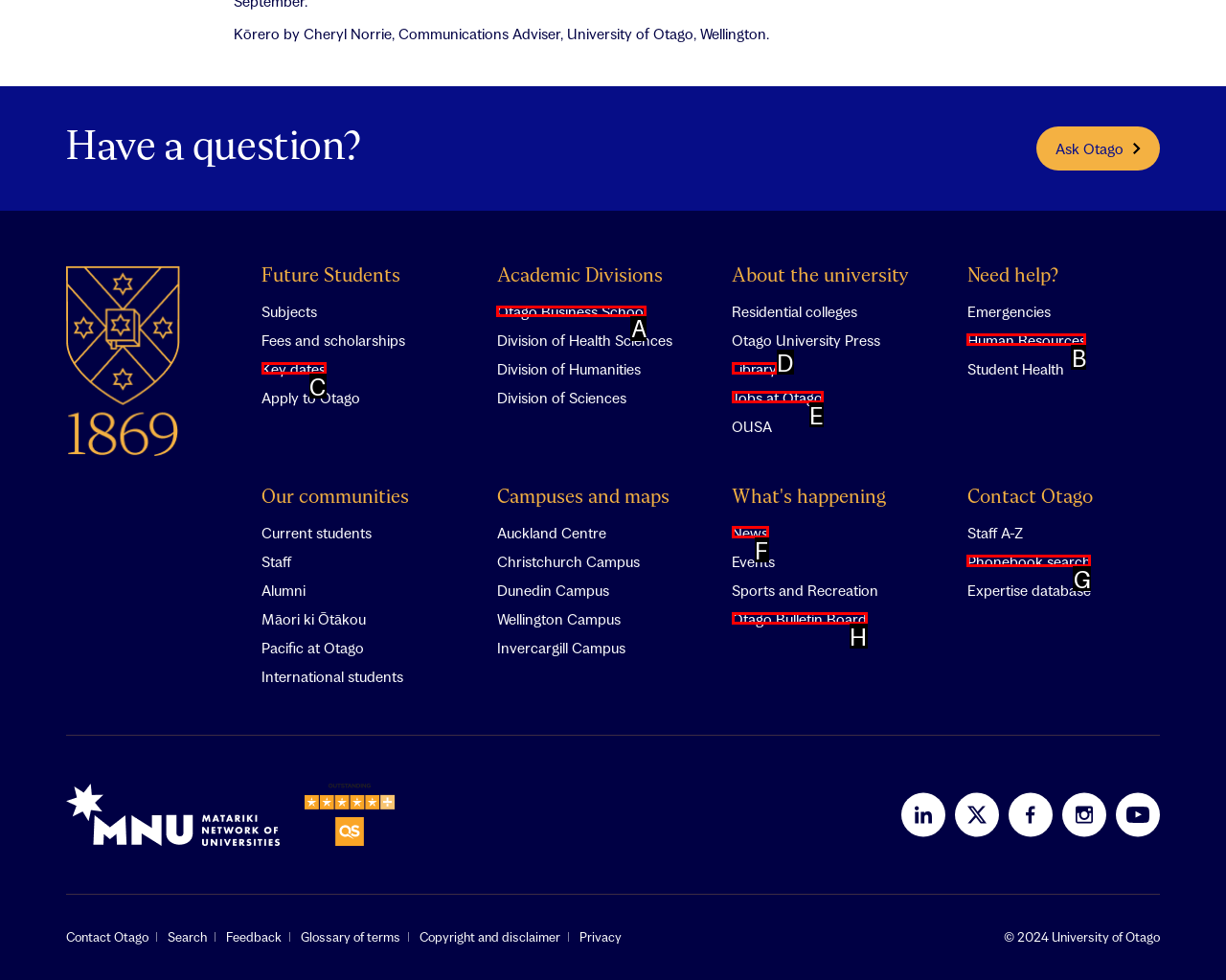Tell me which letter corresponds to the UI element that will allow you to Visit Otago Business School. Answer with the letter directly.

A